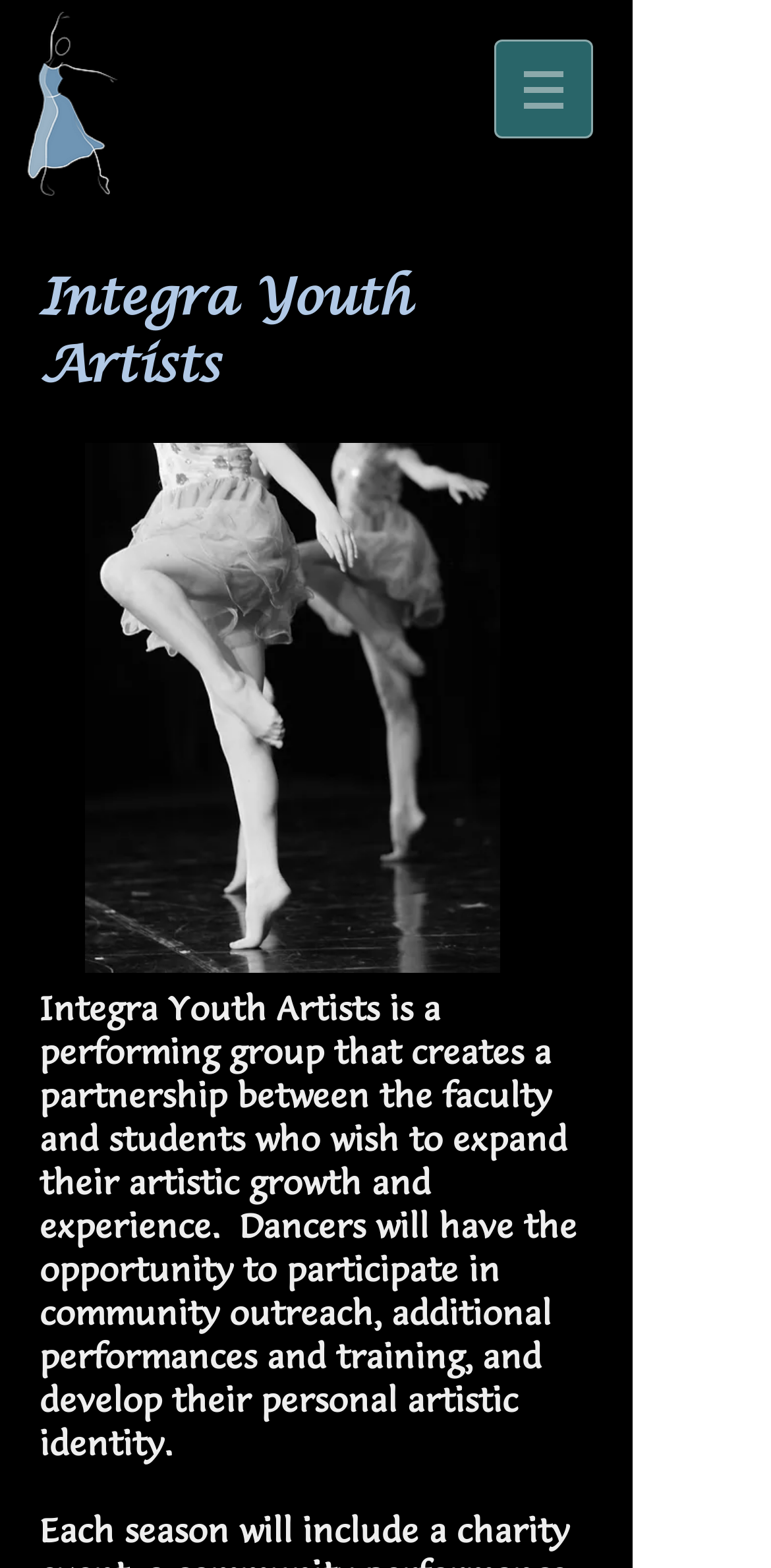What is the image below the navigation menu?
Offer a detailed and exhaustive answer to the question.

By analyzing the bounding box coordinates, I found that the image element with the description 'br0631 (4).jpg' is located below the navigation menu, which has a bounding box coordinate of [0.641, 0.025, 0.769, 0.088].